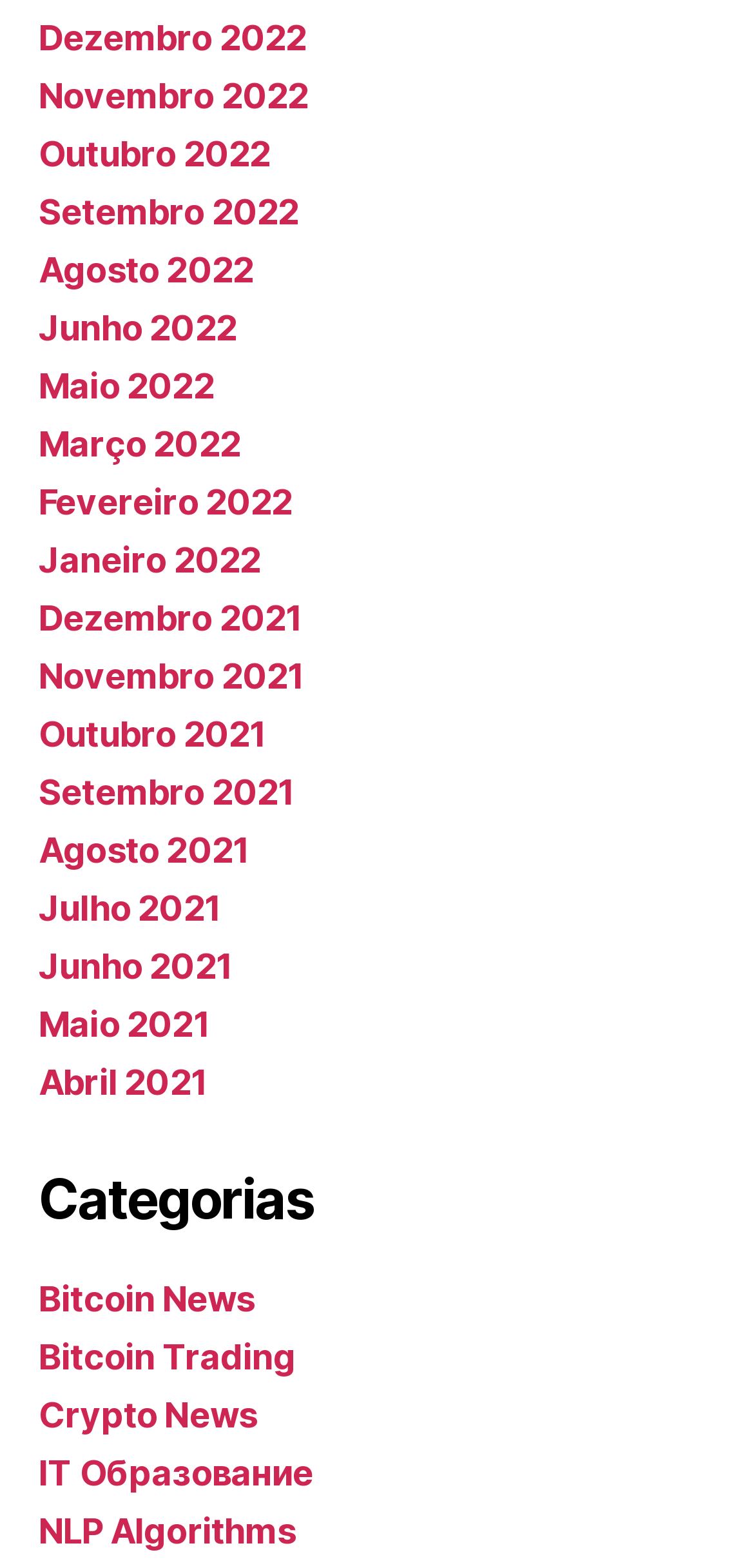Point out the bounding box coordinates of the section to click in order to follow this instruction: "Check posts for Janeiro 2022".

[0.051, 0.344, 0.346, 0.37]